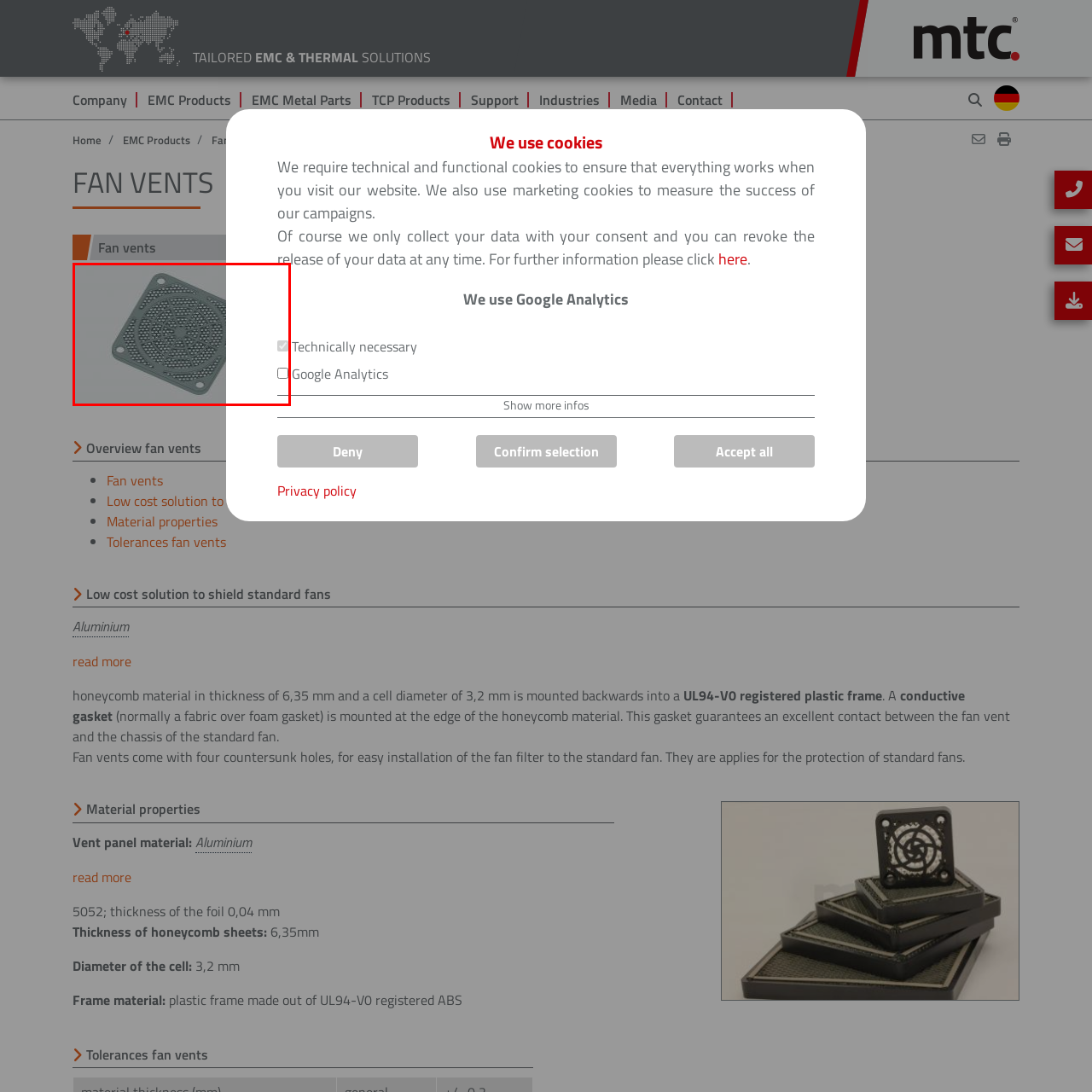Focus on the image enclosed by the red outline and give a short answer: What is the purpose of the fan vent?

protecting fans